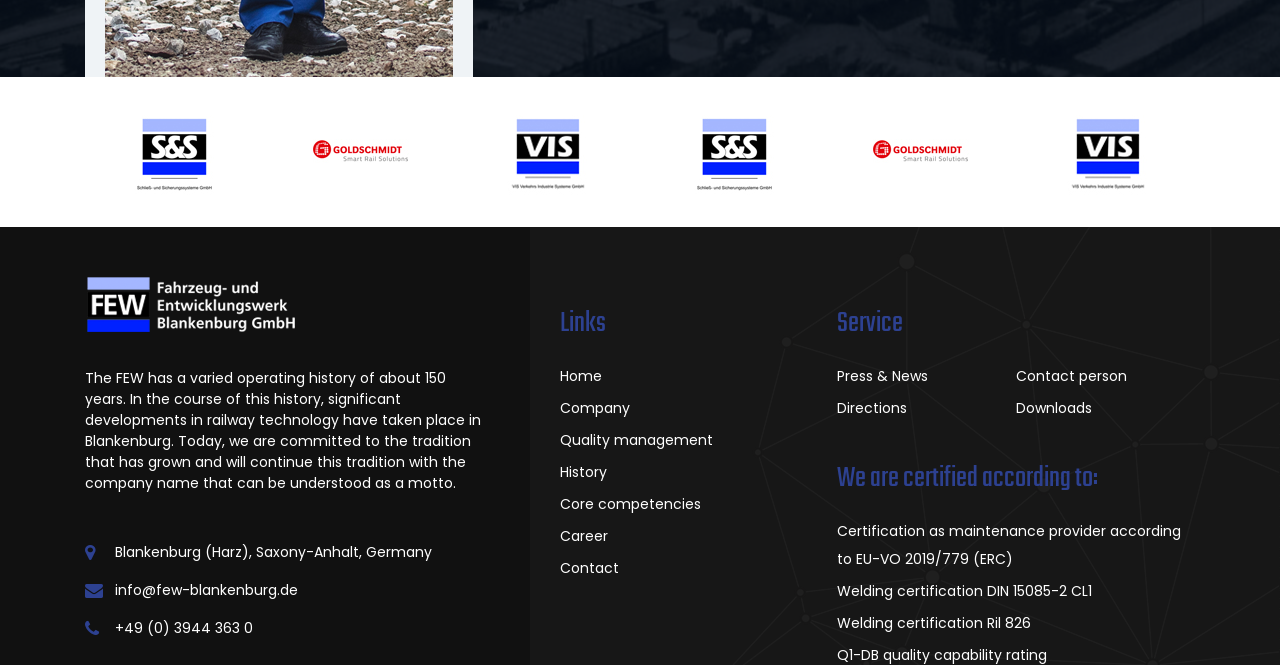Please identify the coordinates of the bounding box for the clickable region that will accomplish this instruction: "Contact the company via email".

[0.09, 0.872, 0.233, 0.902]